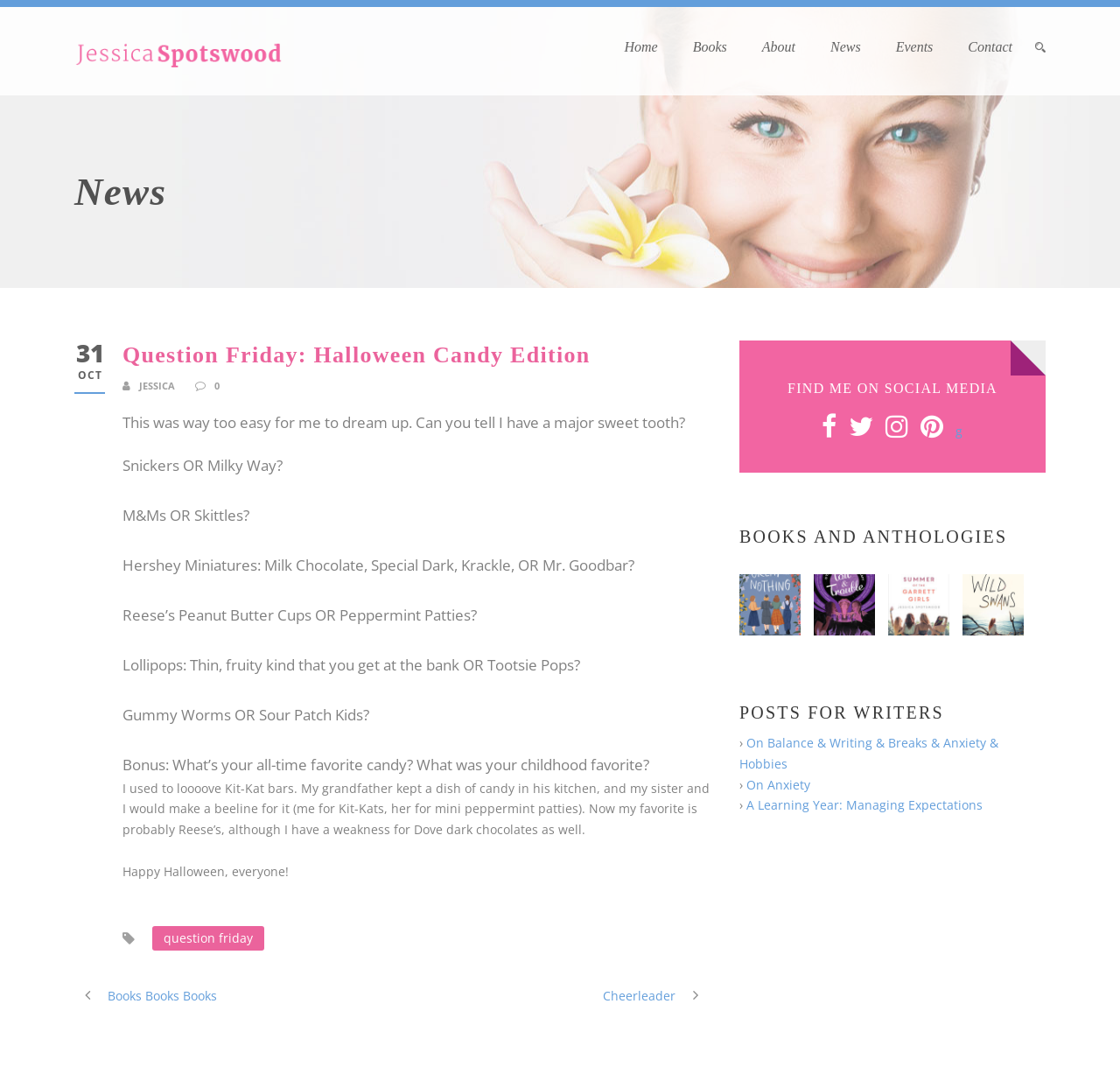Please provide a one-word or phrase answer to the question: 
How many options are there for Hershey Miniatures?

4